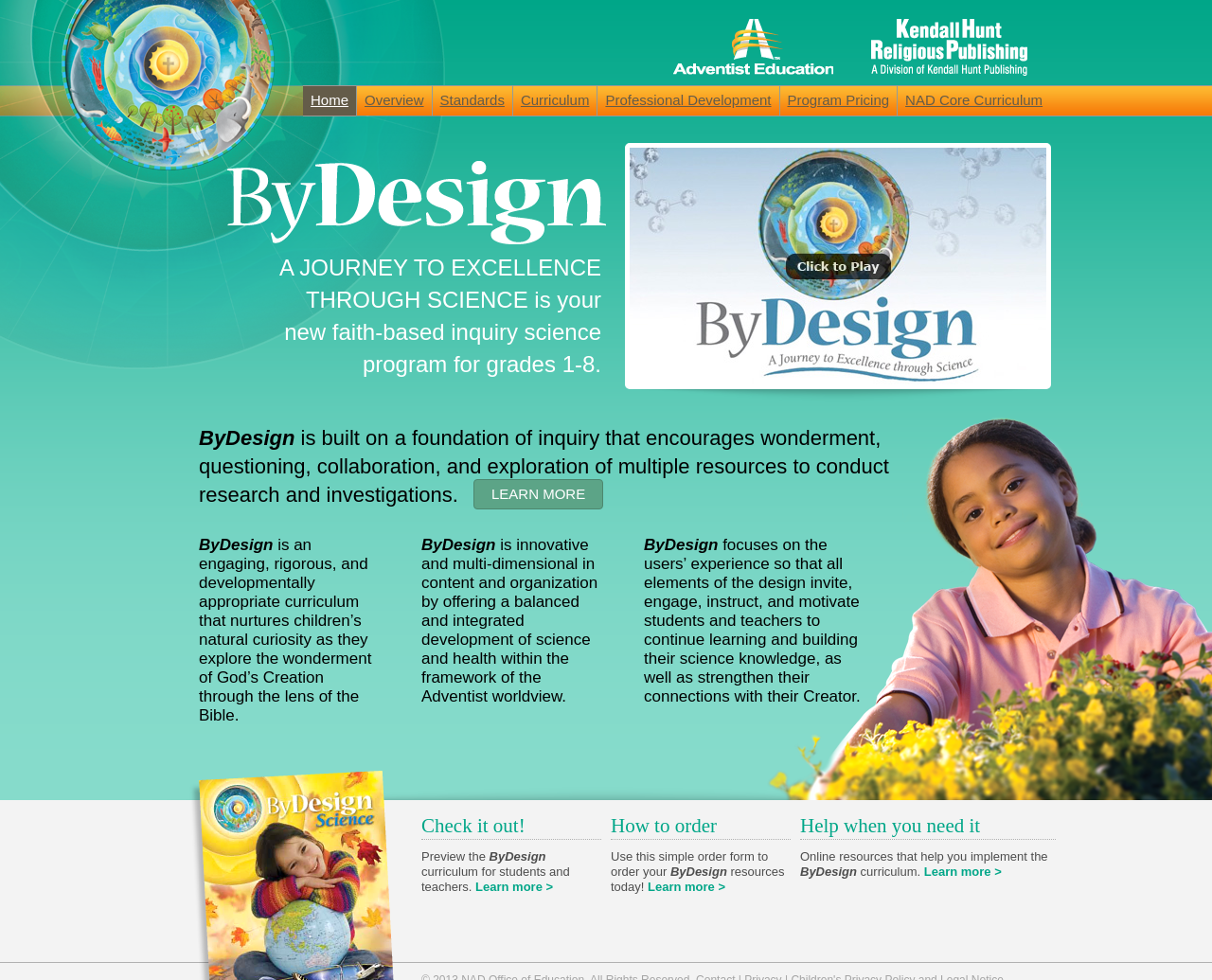Please locate the UI element described by "Program Pricing" and provide its bounding box coordinates.

[0.643, 0.087, 0.74, 0.118]